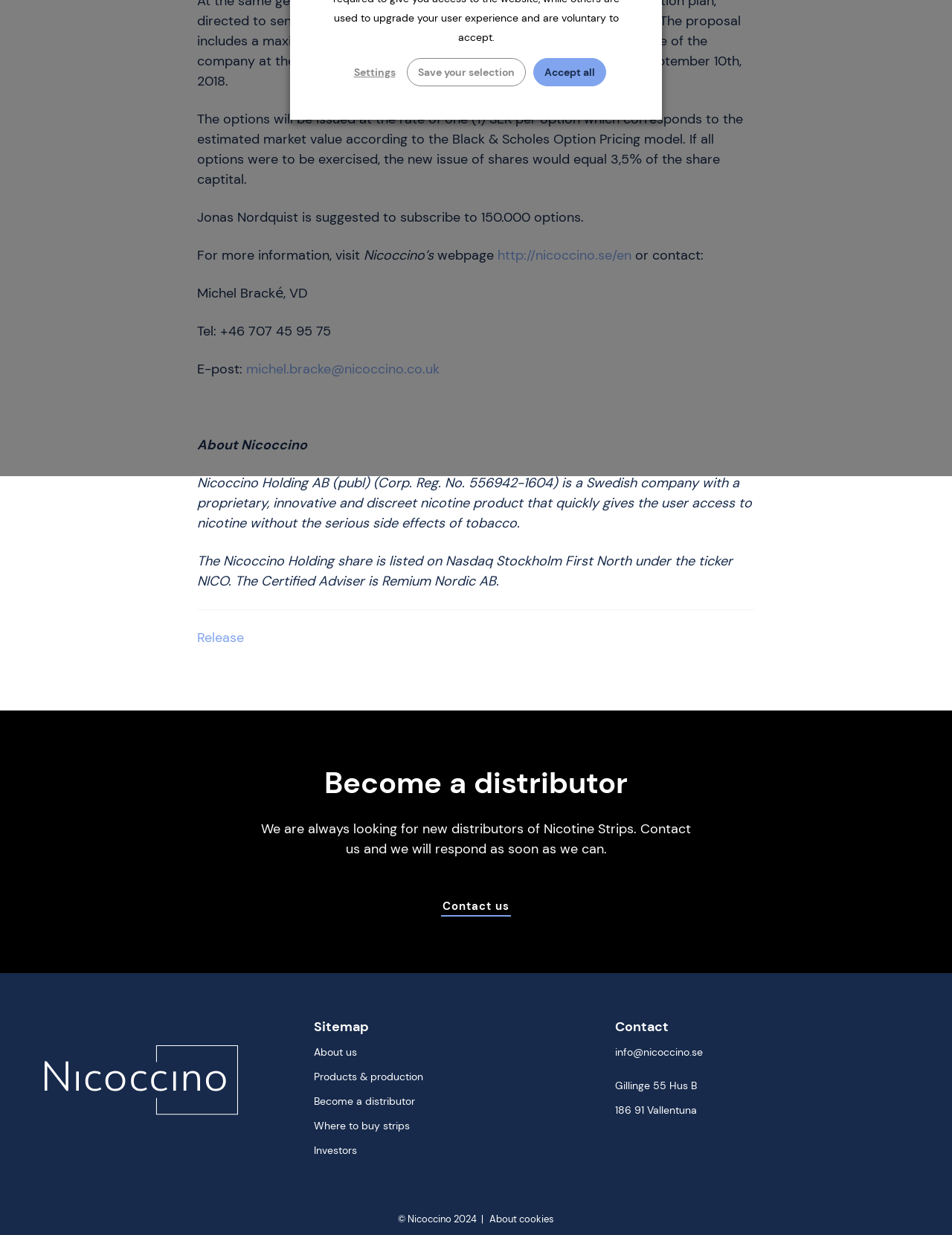Predict the bounding box of the UI element that fits this description: "Accept all".

[0.56, 0.047, 0.636, 0.07]